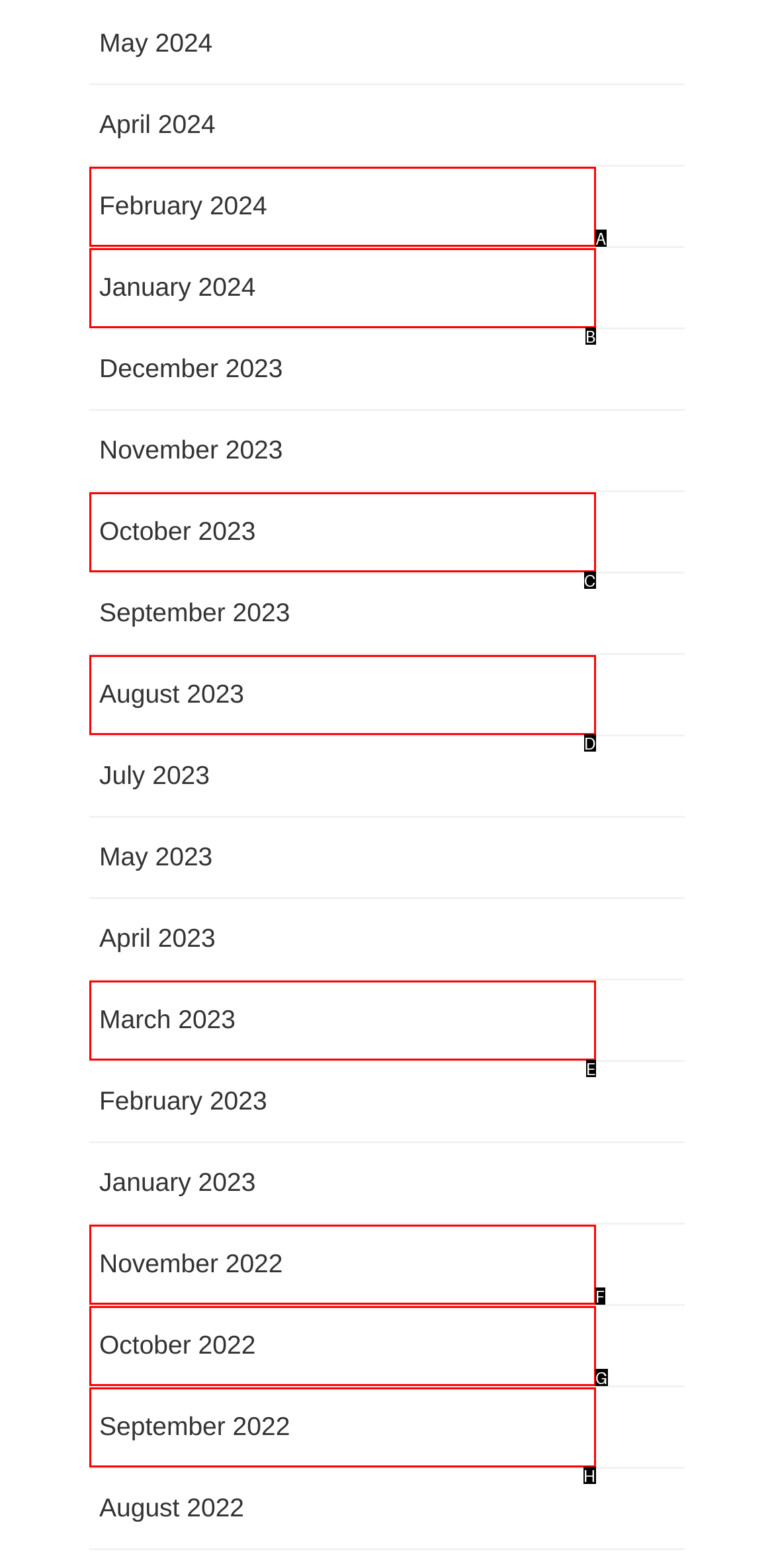Given the description: October 2023, identify the corresponding option. Answer with the letter of the appropriate option directly.

C